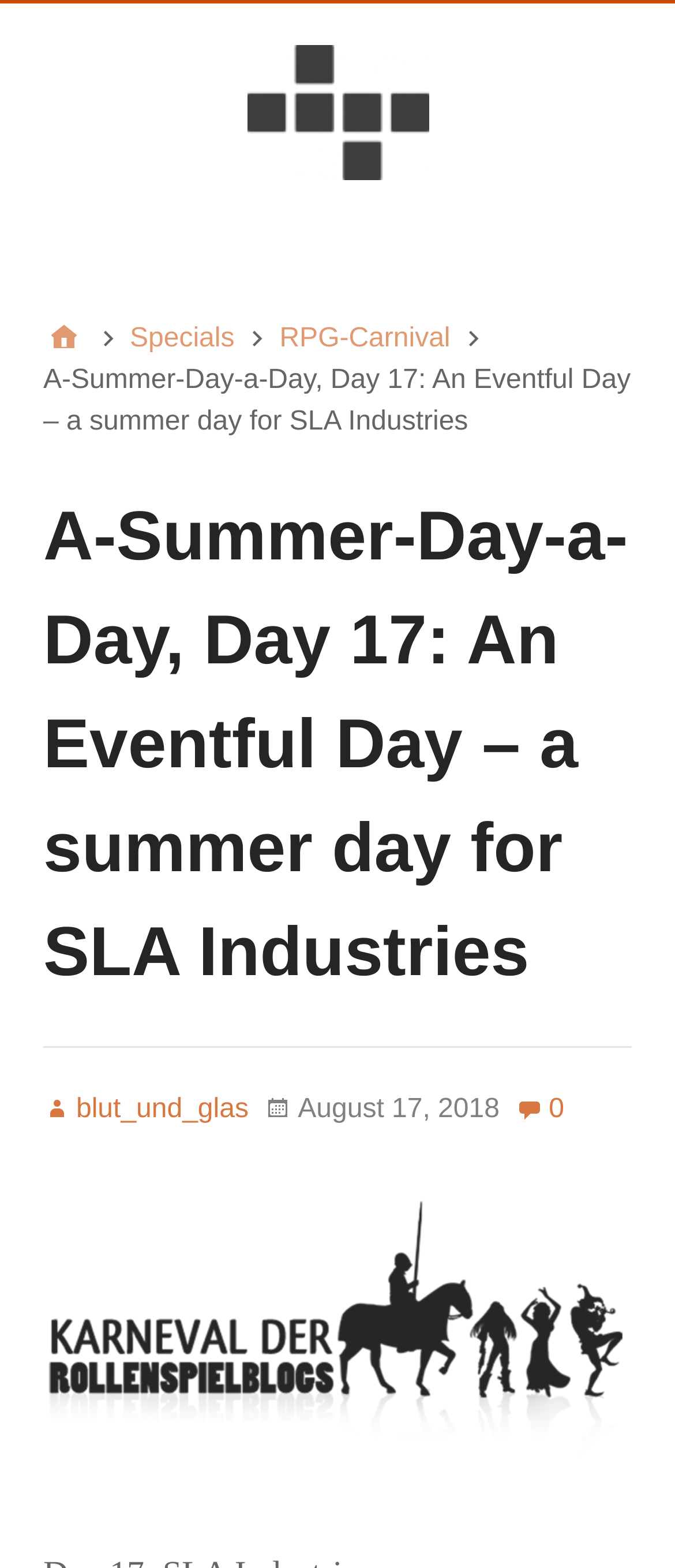Answer the question briefly using a single word or phrase: 
How many images are there on the webpage?

2